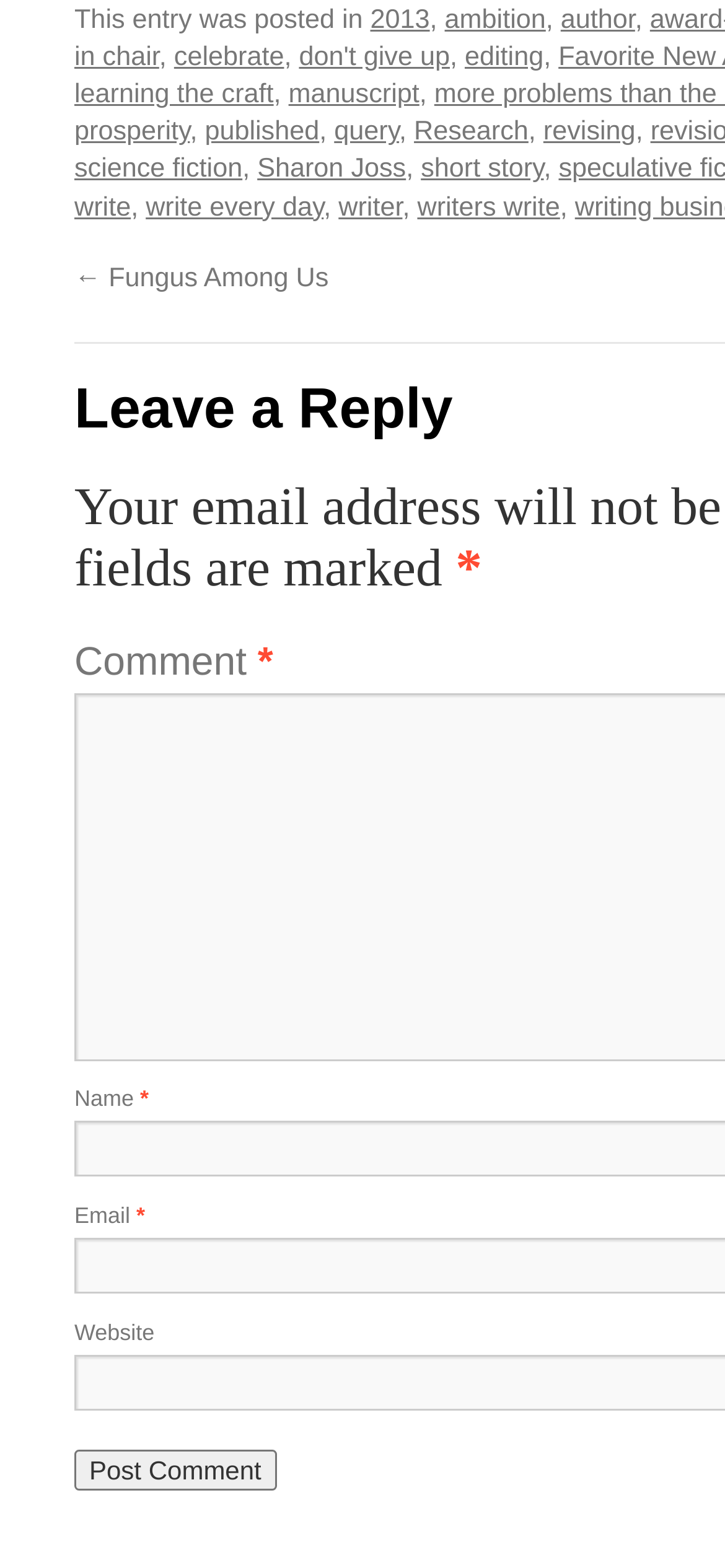Please answer the following question using a single word or phrase: 
How many links are there in the webpage?

20